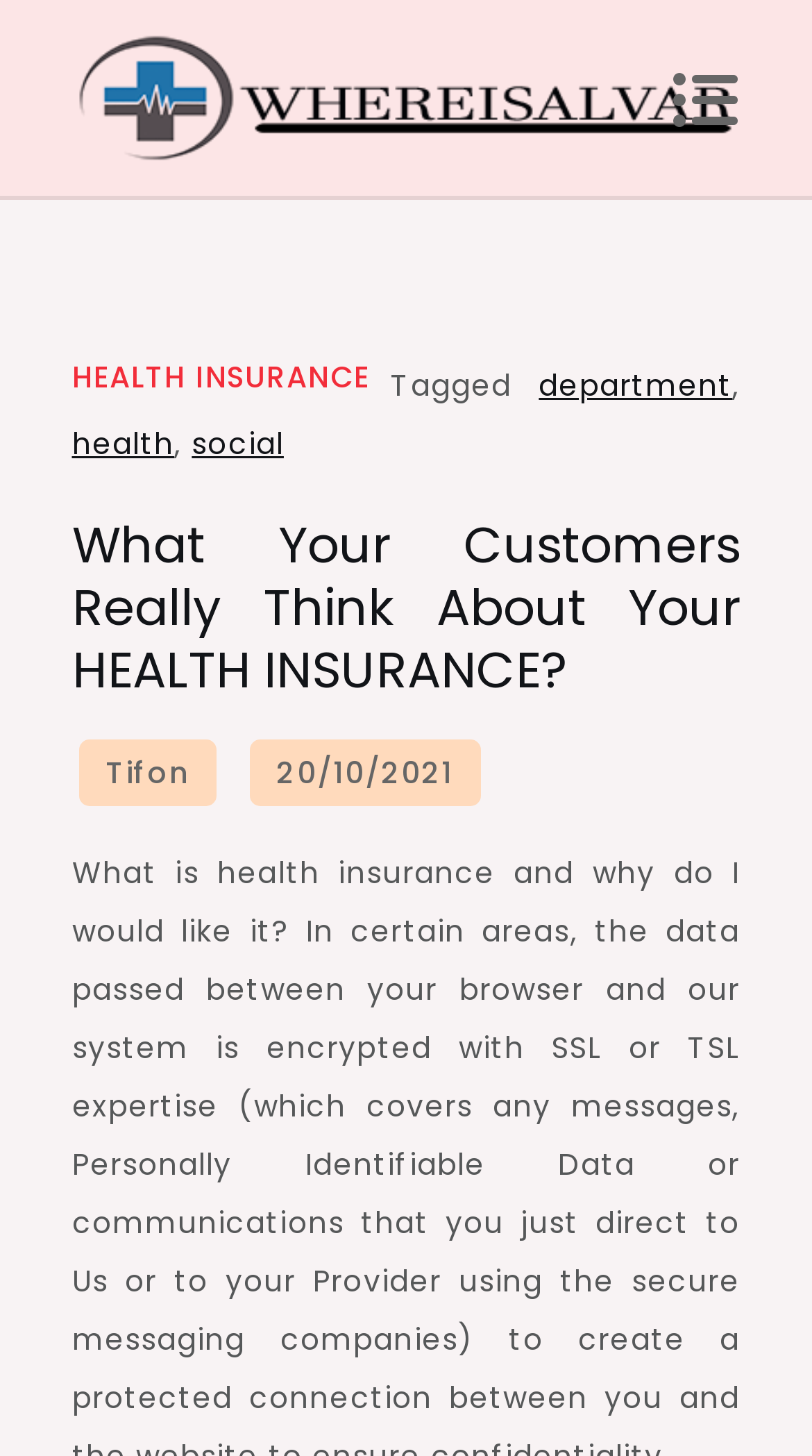Answer this question in one word or a short phrase: What is the name of the website?

WIAlvar